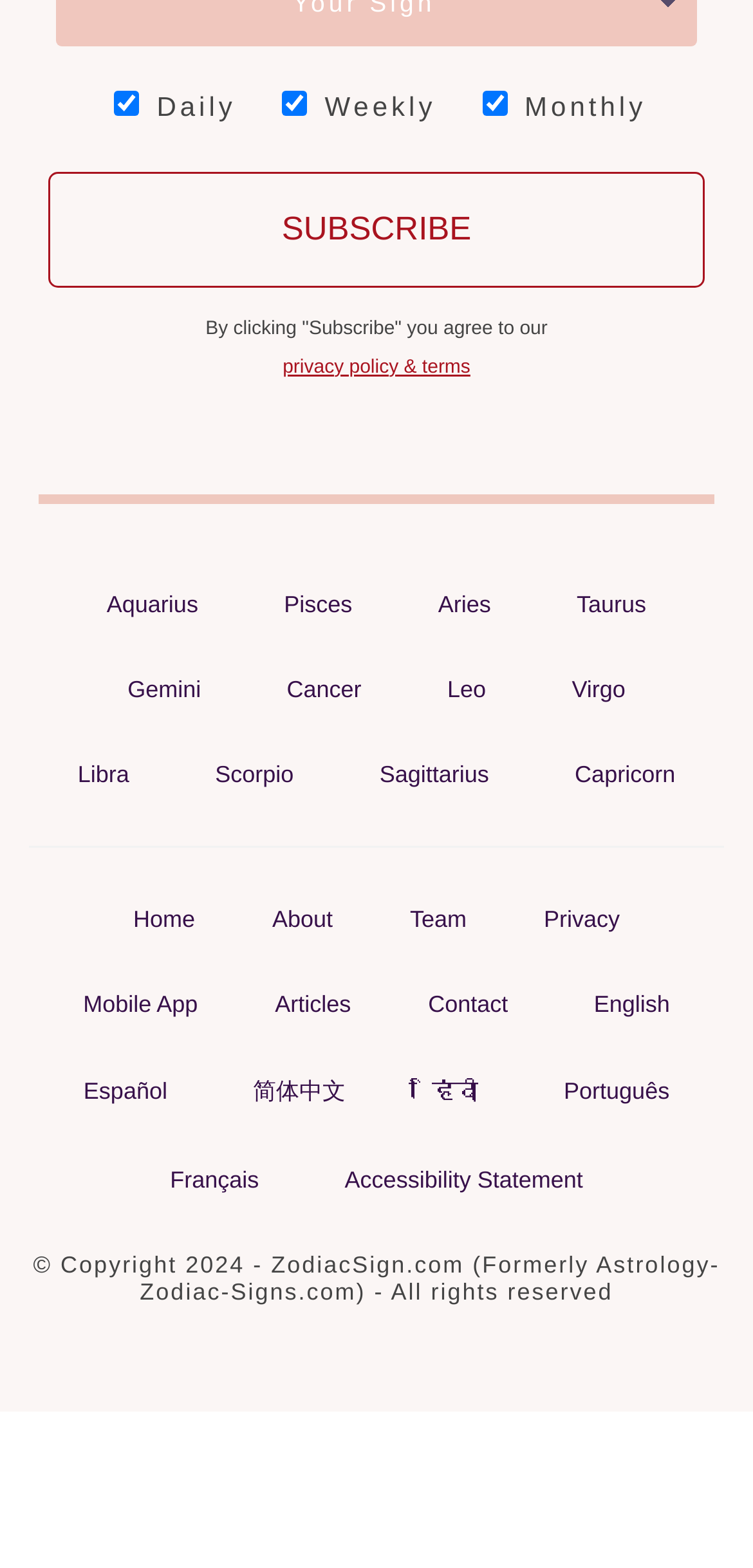Identify the bounding box coordinates of the element that should be clicked to fulfill this task: "View the Aquarius page". The coordinates should be provided as four float numbers between 0 and 1, i.e., [left, top, right, bottom].

[0.116, 0.371, 0.289, 0.4]